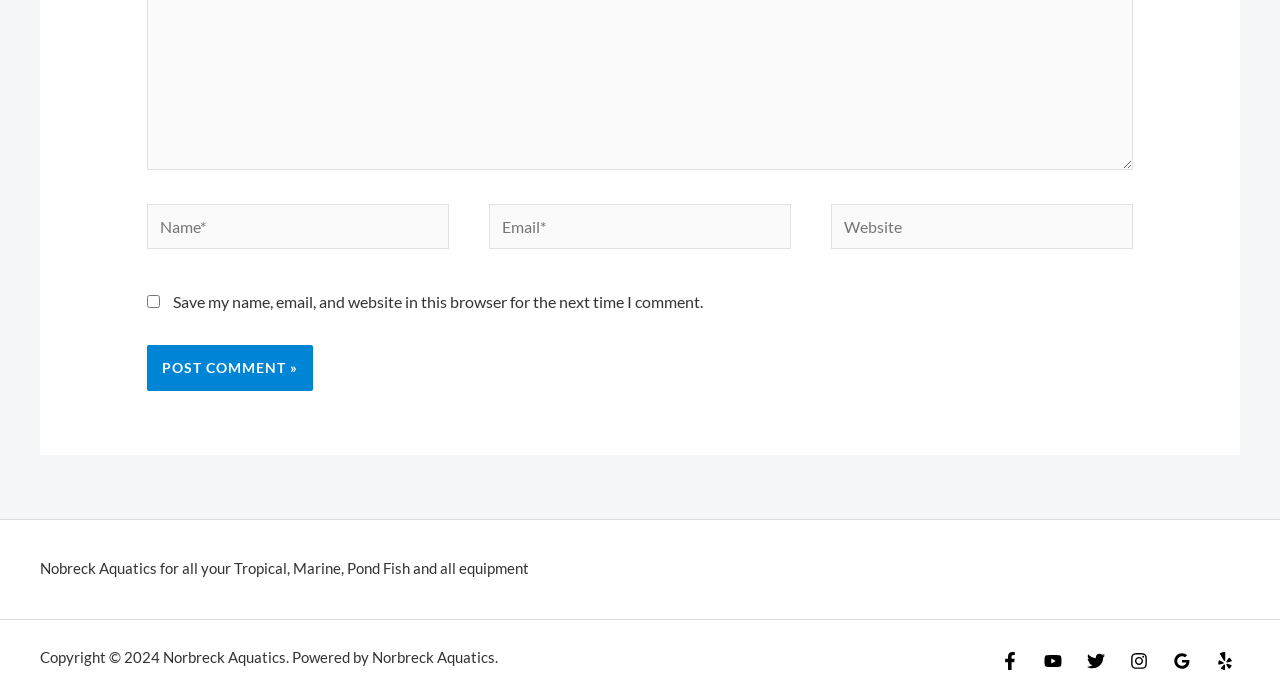Can you find the bounding box coordinates for the element that needs to be clicked to execute this instruction: "Click the post comment button"? The coordinates should be given as four float numbers between 0 and 1, i.e., [left, top, right, bottom].

[0.115, 0.493, 0.244, 0.559]